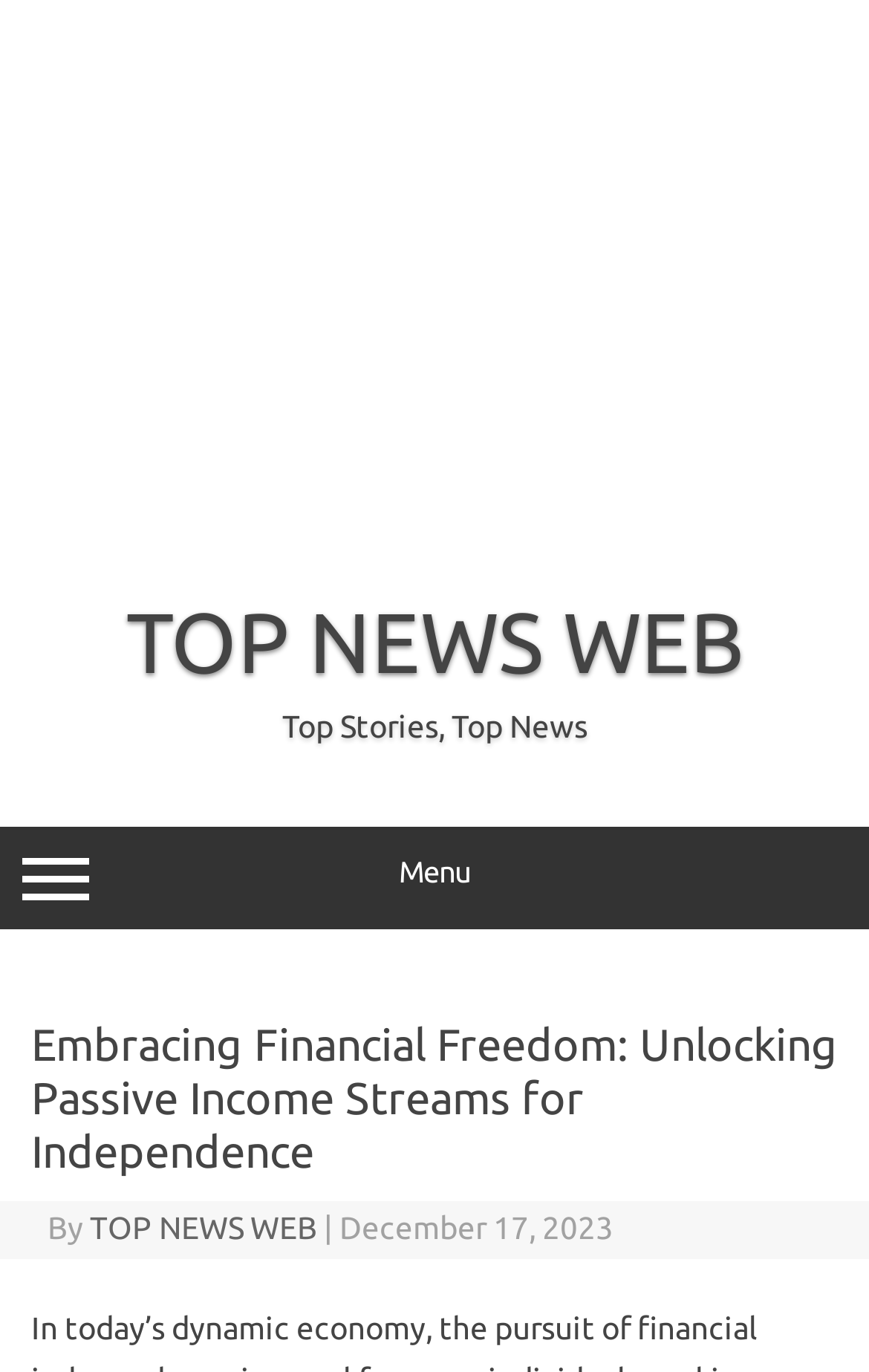Using the elements shown in the image, answer the question comprehensively: Who is the author of the top story?

After examining the top story's details, I found that the author's name is not explicitly mentioned. The 'By' keyword is present, but it is not followed by a specific author's name.